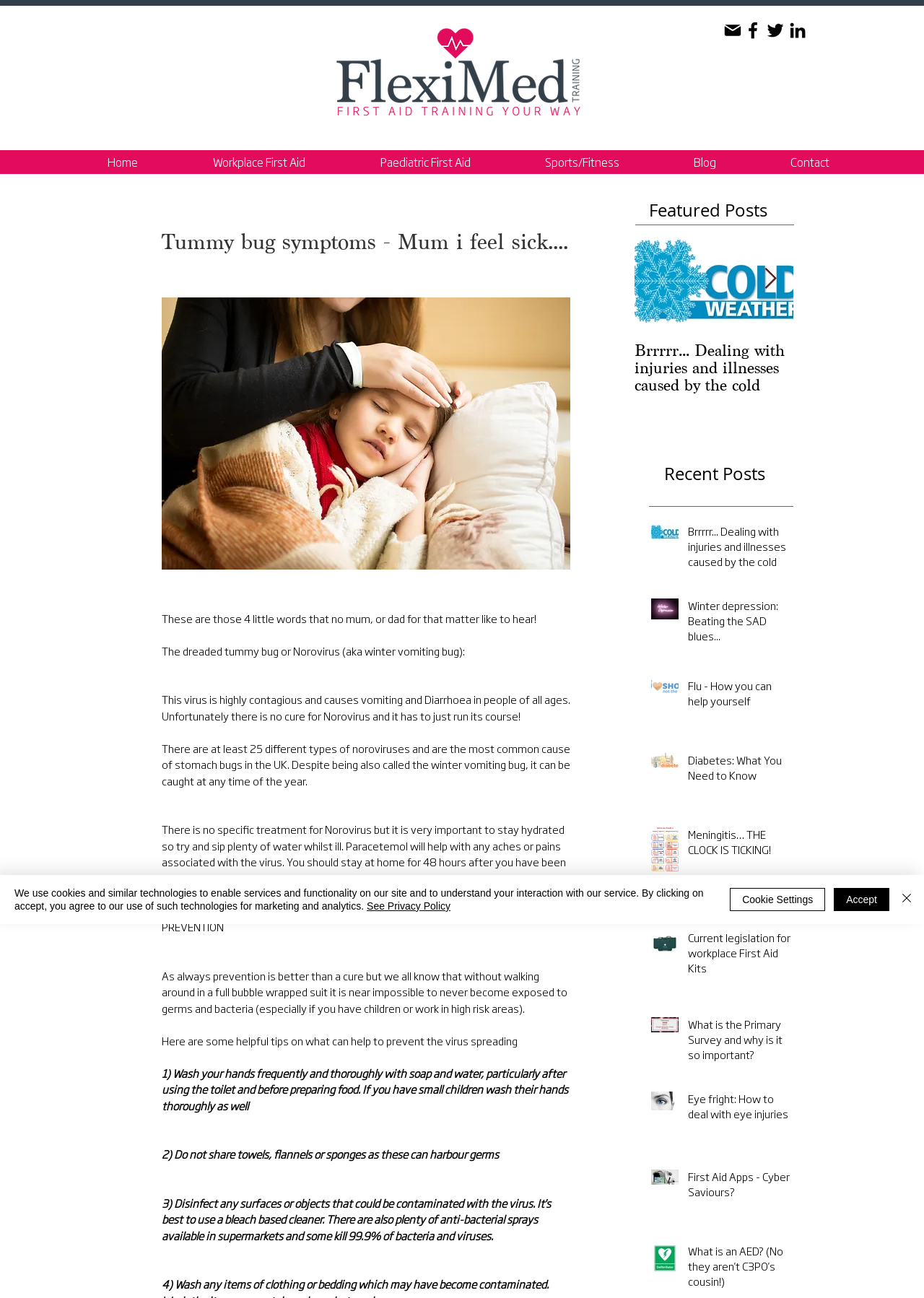Refer to the element description Cookie Settings and identify the corresponding bounding box in the screenshot. Format the coordinates as (top-left x, top-left y, bottom-right x, bottom-right y) with values in the range of 0 to 1.

[0.79, 0.684, 0.893, 0.702]